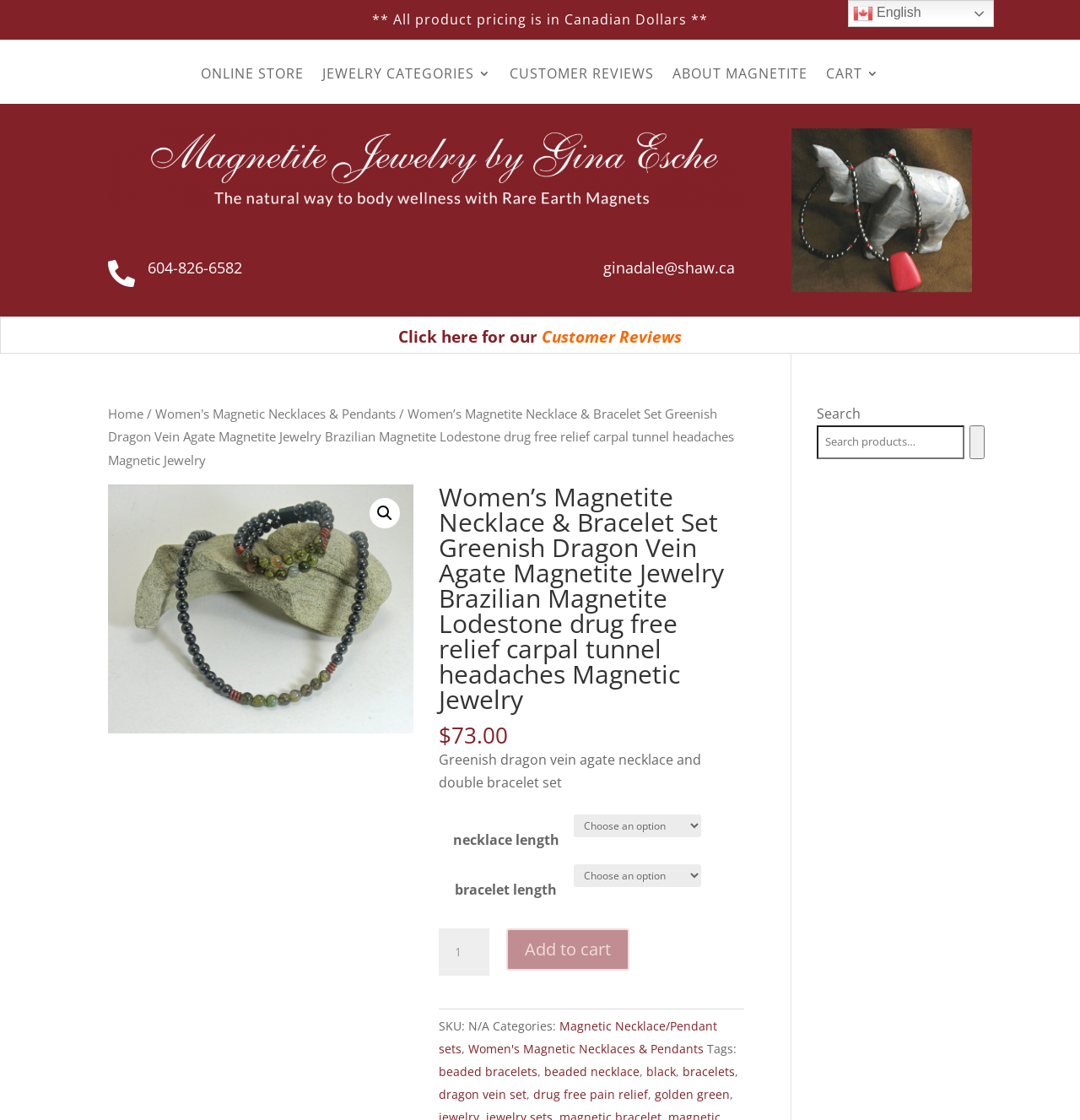What is the price of the necklace? Please answer the question using a single word or phrase based on the image.

$73.00